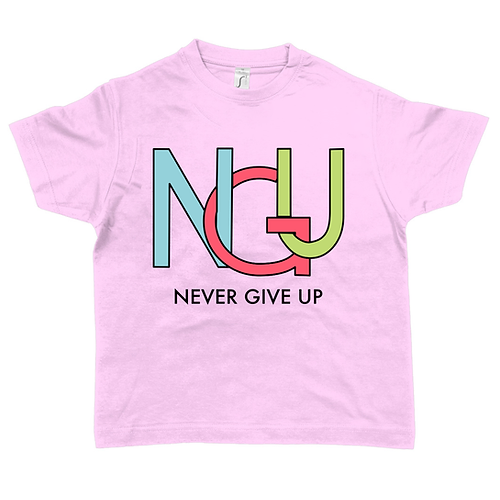Give a concise answer using only one word or phrase for this question:
What is the recommended use of this T-shirt?

Casual outings, playdates, or as a gift